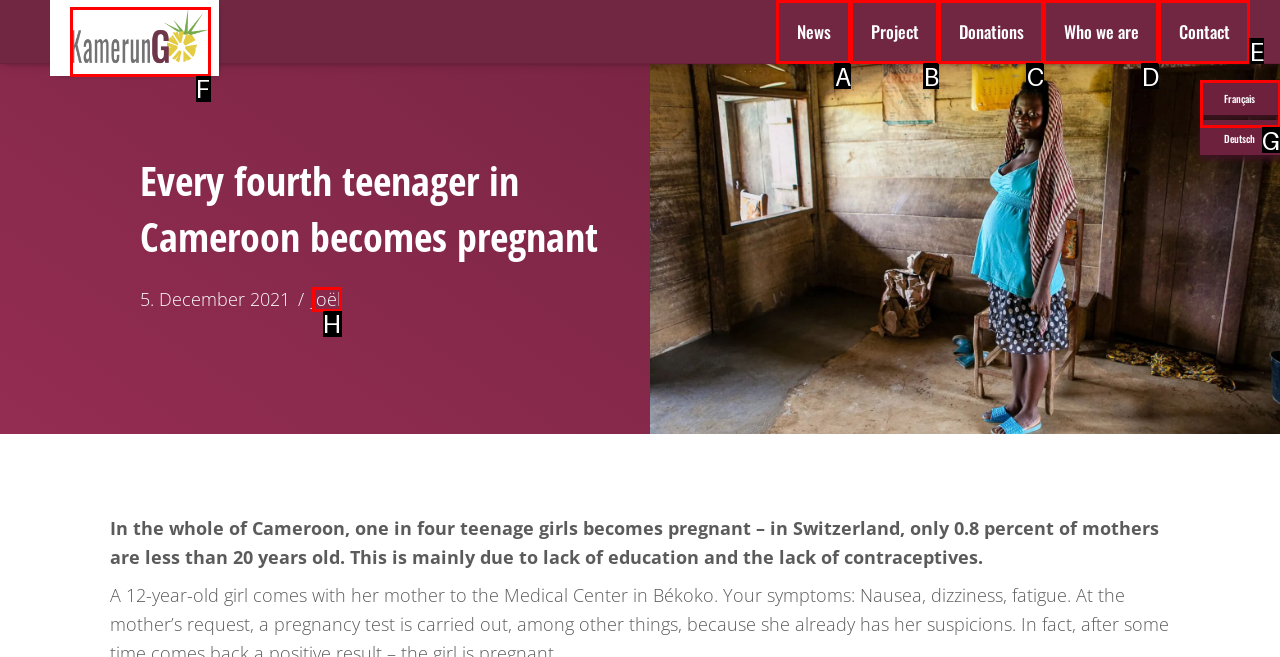Tell me which one HTML element best matches the description: Who we are Answer with the option's letter from the given choices directly.

D